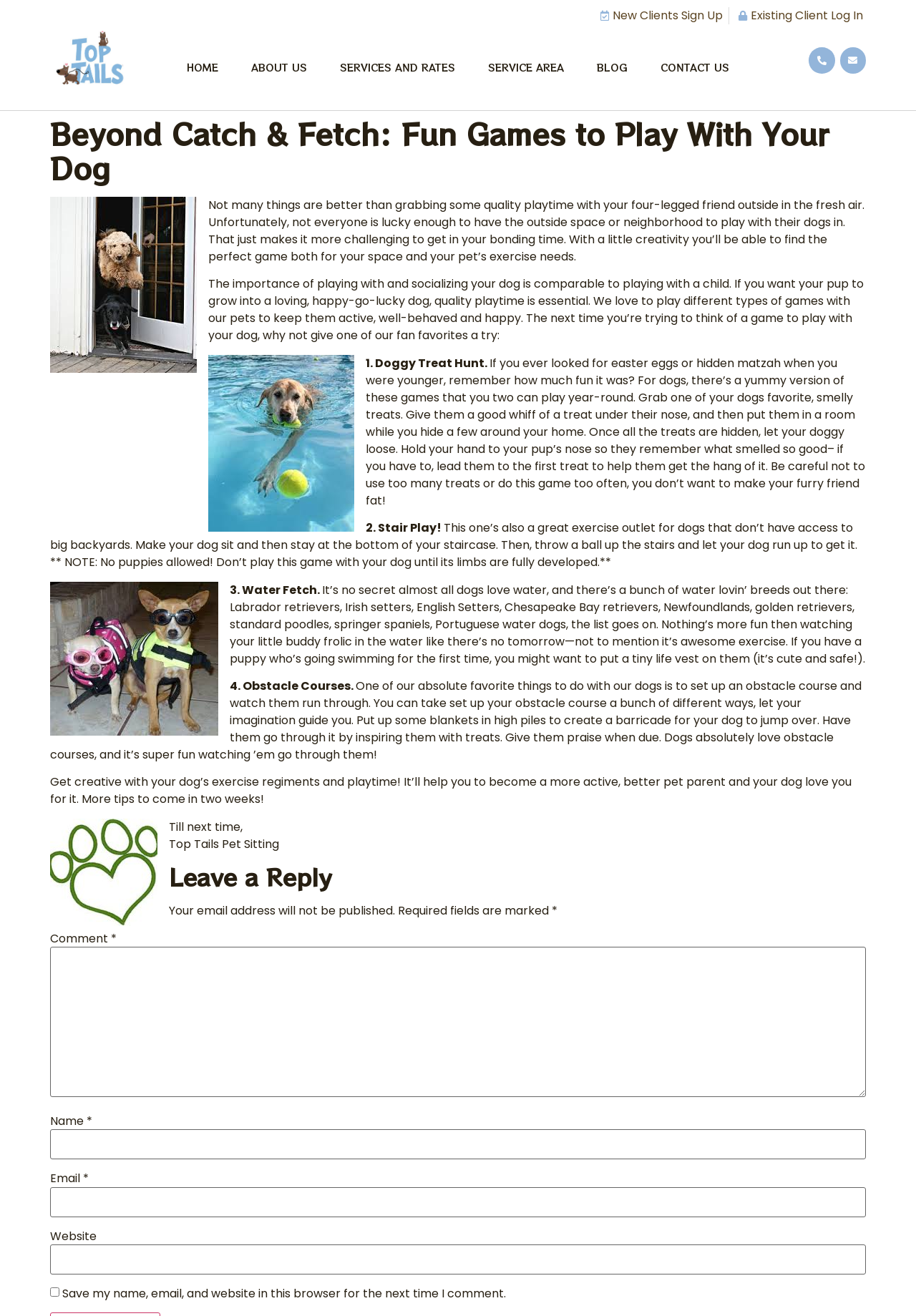What is the purpose of hiding treats in the Doggy Treat Hunt game?
Provide a detailed answer to the question using information from the image.

In the Doggy Treat Hunt game, you hide treats to help your dog get the hang of it, by giving them a good whiff of a treat under their nose and then letting them loose to find the hidden treats.